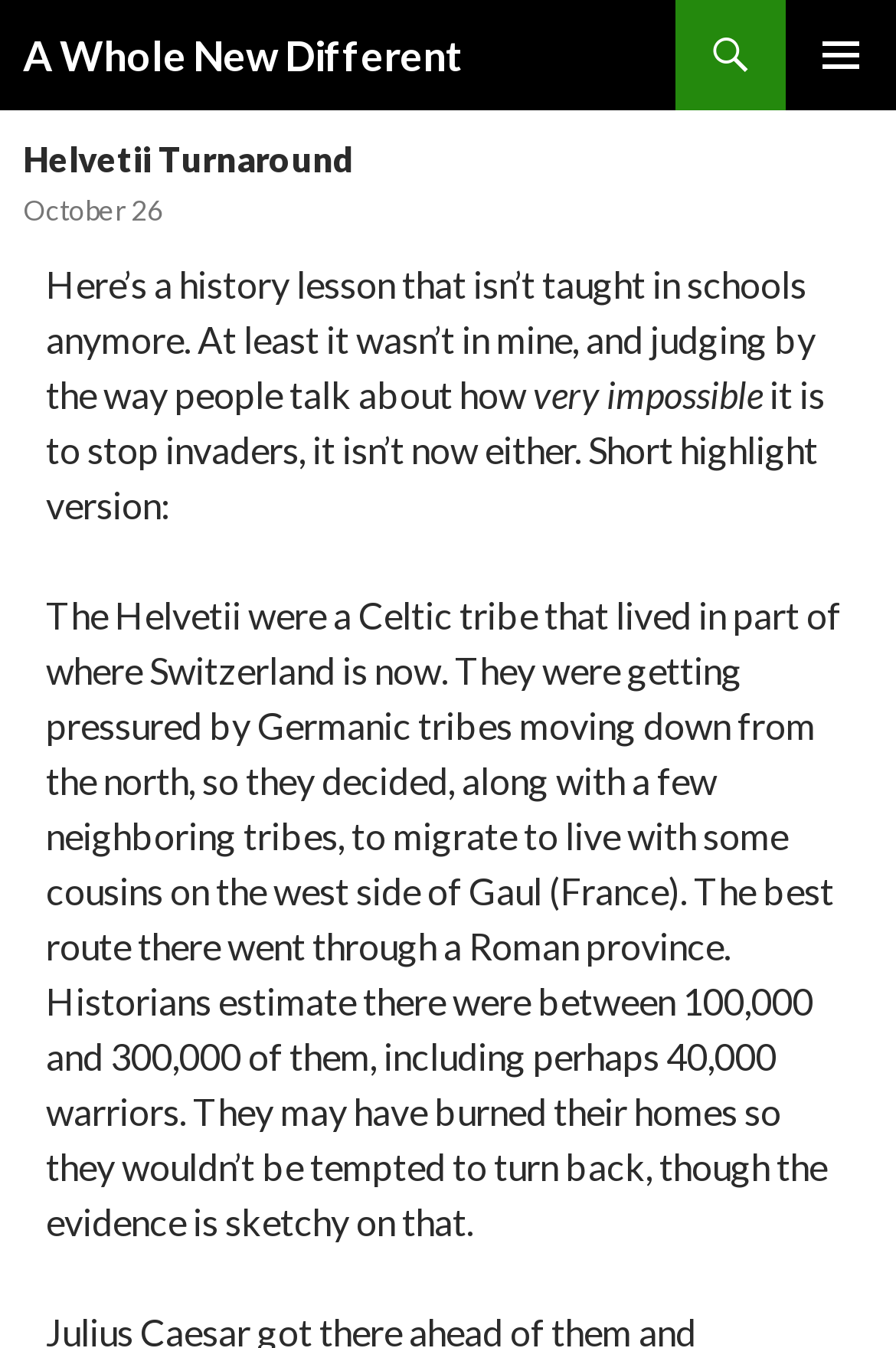What is the current location where the Helvetii used to live?
Can you provide an in-depth and detailed response to the question?

The webpage states that the Helvetii lived in part of where Switzerland is now, indicating that their original location is now part of modern-day Switzerland.